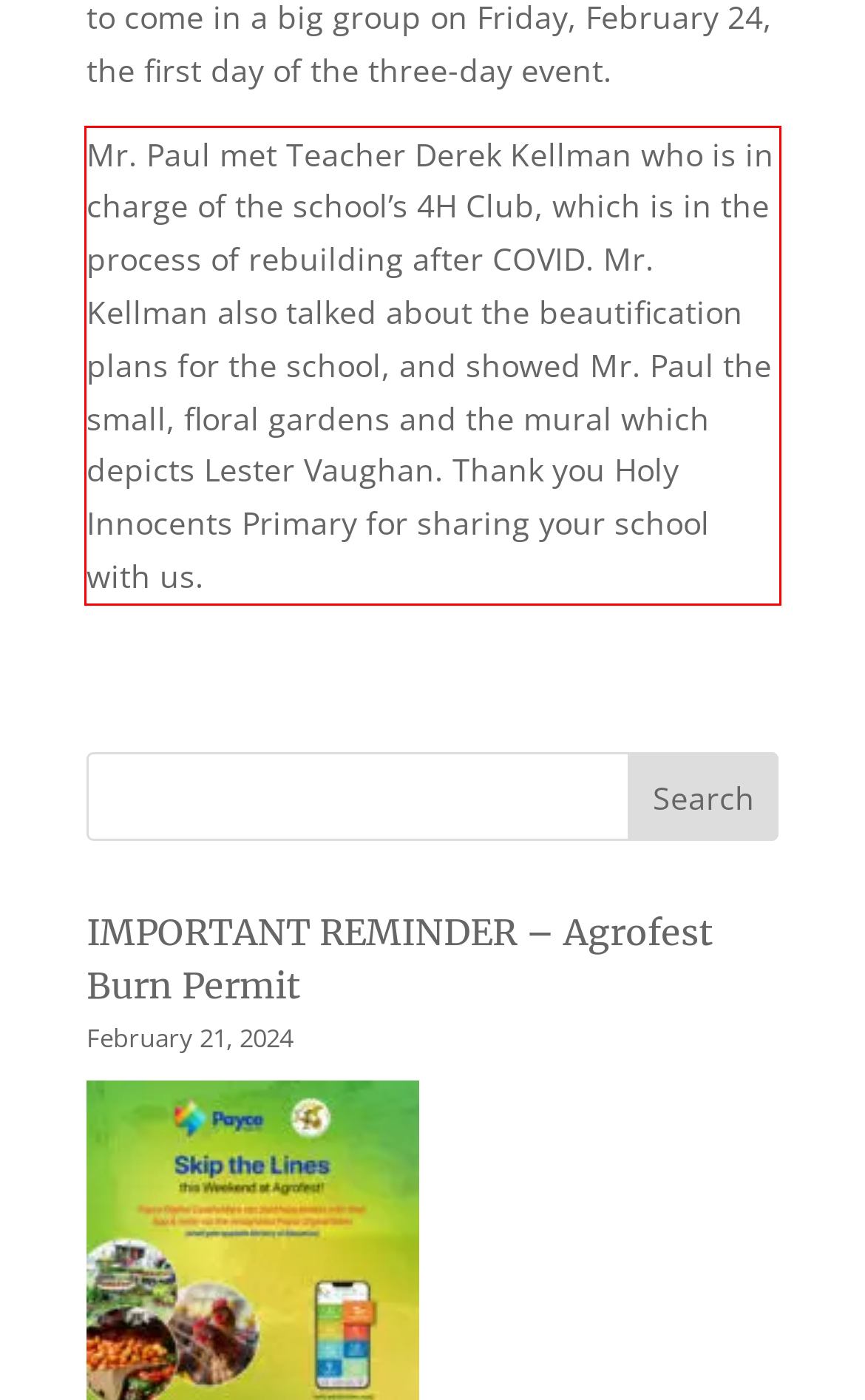You are given a screenshot showing a webpage with a red bounding box. Perform OCR to capture the text within the red bounding box.

Mr. Paul met Teacher Derek Kellman who is in charge of the school’s 4H Club, which is in the process of rebuilding after COVID. Mr. Kellman also talked about the beautification plans for the school, and showed Mr. Paul the small, floral gardens and the mural which depicts Lester Vaughan. Thank you Holy Innocents Primary for sharing your school with us.